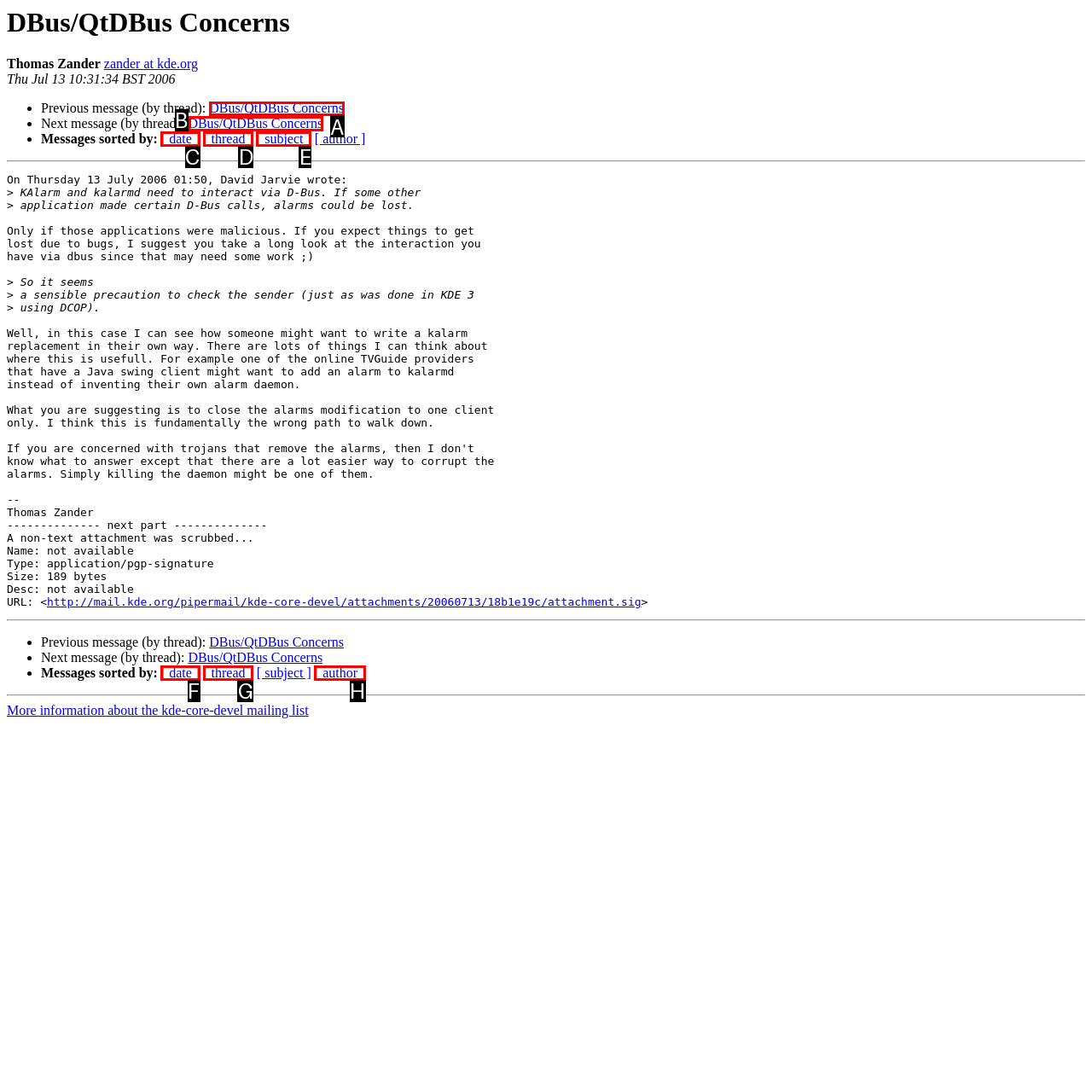Given the task: View previous message, tell me which HTML element to click on.
Answer with the letter of the correct option from the given choices.

A